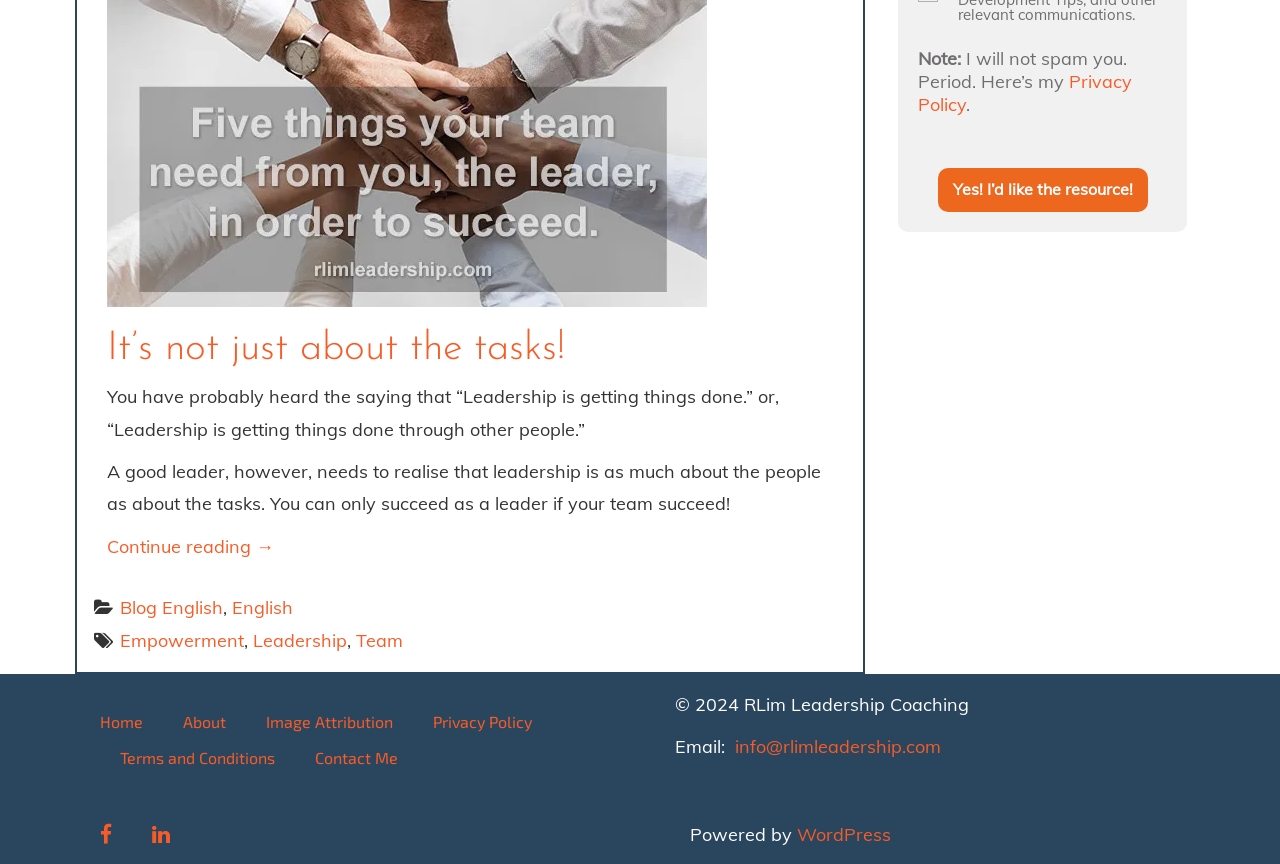Identify the bounding box coordinates of the HTML element based on this description: "Yes! I’d like the resource!".

[0.732, 0.194, 0.896, 0.245]